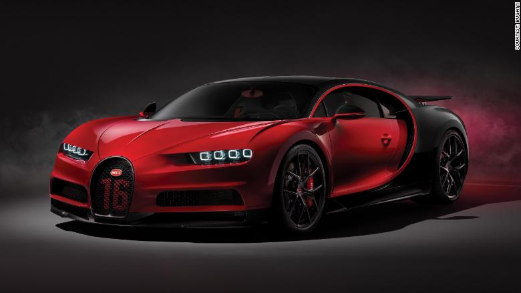Provide a single word or phrase answer to the question: 
How many cylinders does the Bugatti Chiron Sport's engine have?

16